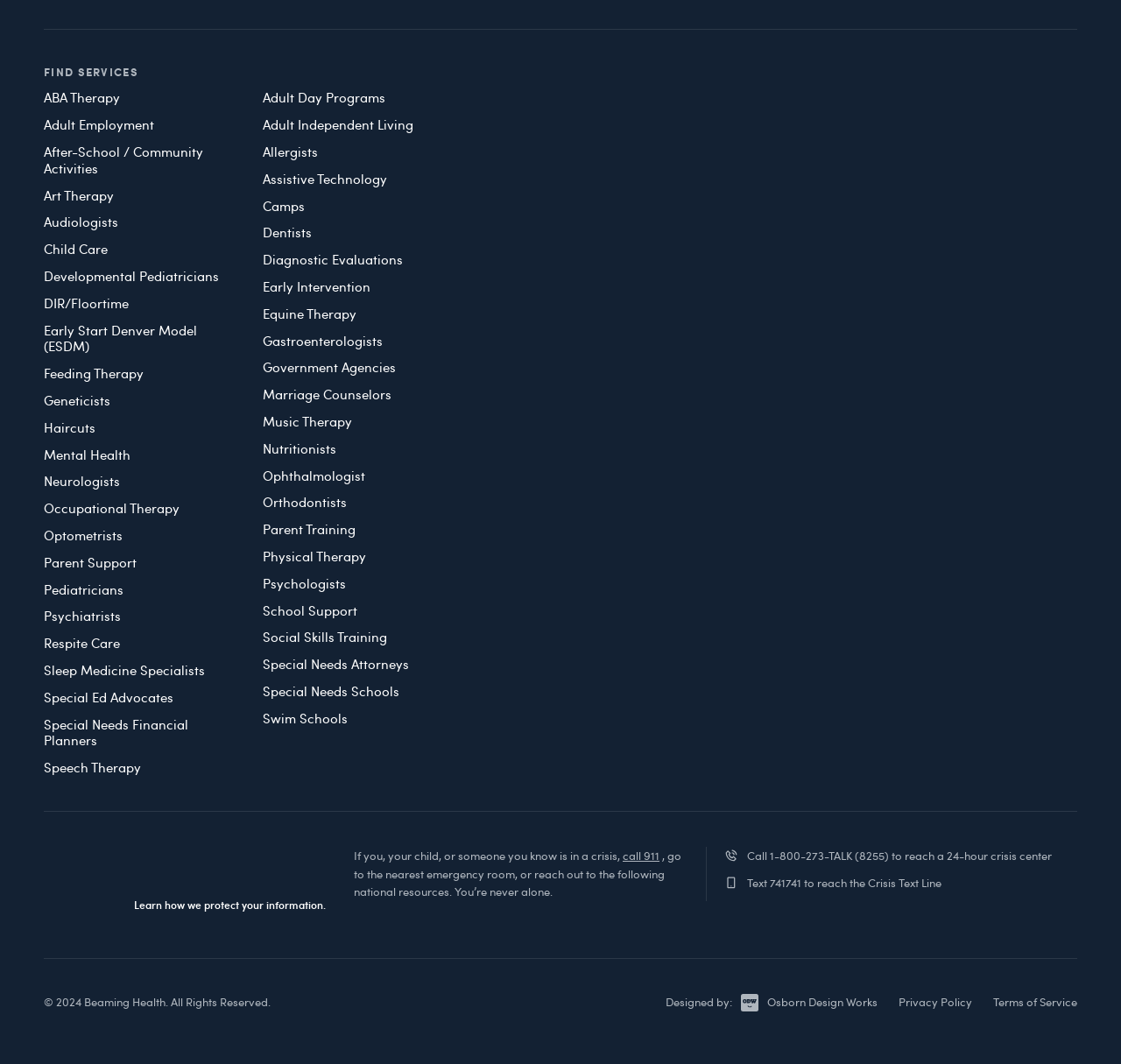Who designed the webpage?
Please utilize the information in the image to give a detailed response to the question.

The webpage's design is credited to Osborn Design Works, as indicated by the 'Designed by:' text and the link to Osborn Design Works at the bottom of the webpage.